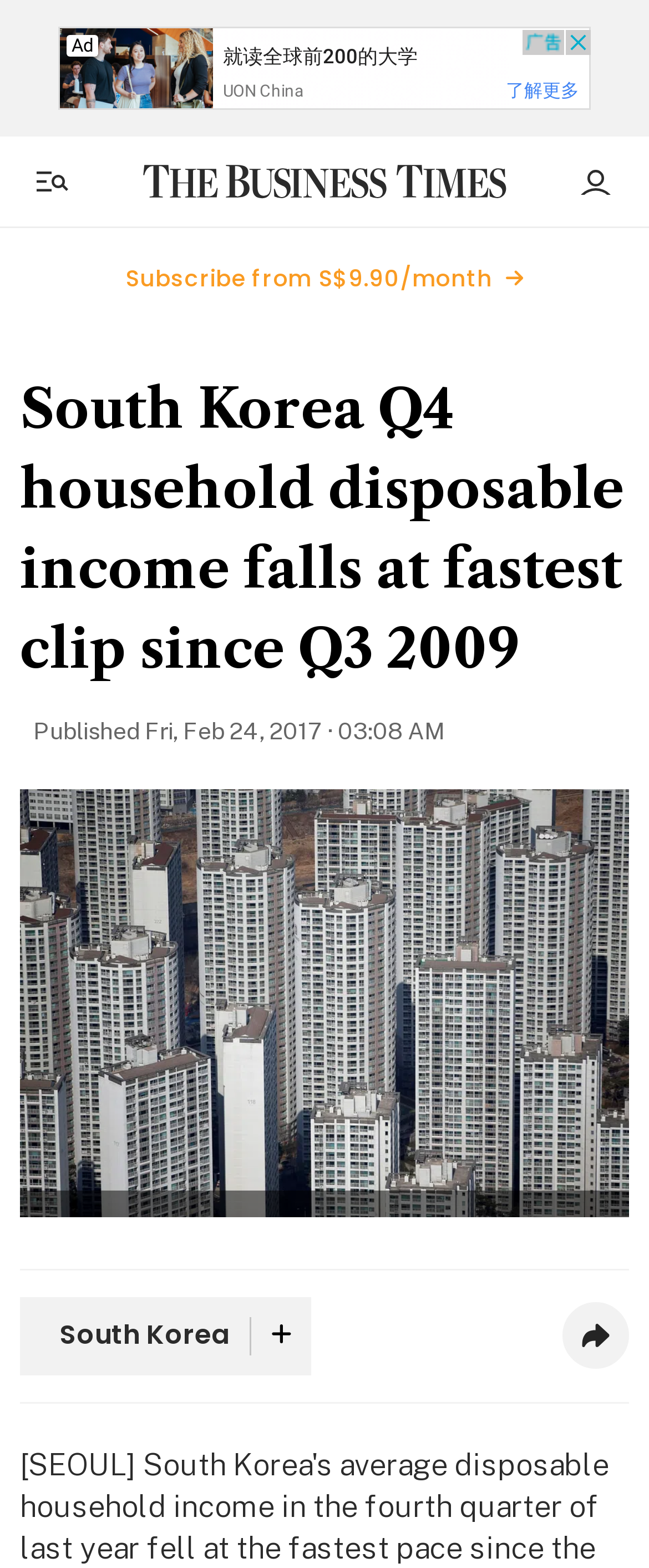What is the country mentioned in the article?
Please use the visual content to give a single word or phrase answer.

South Korea